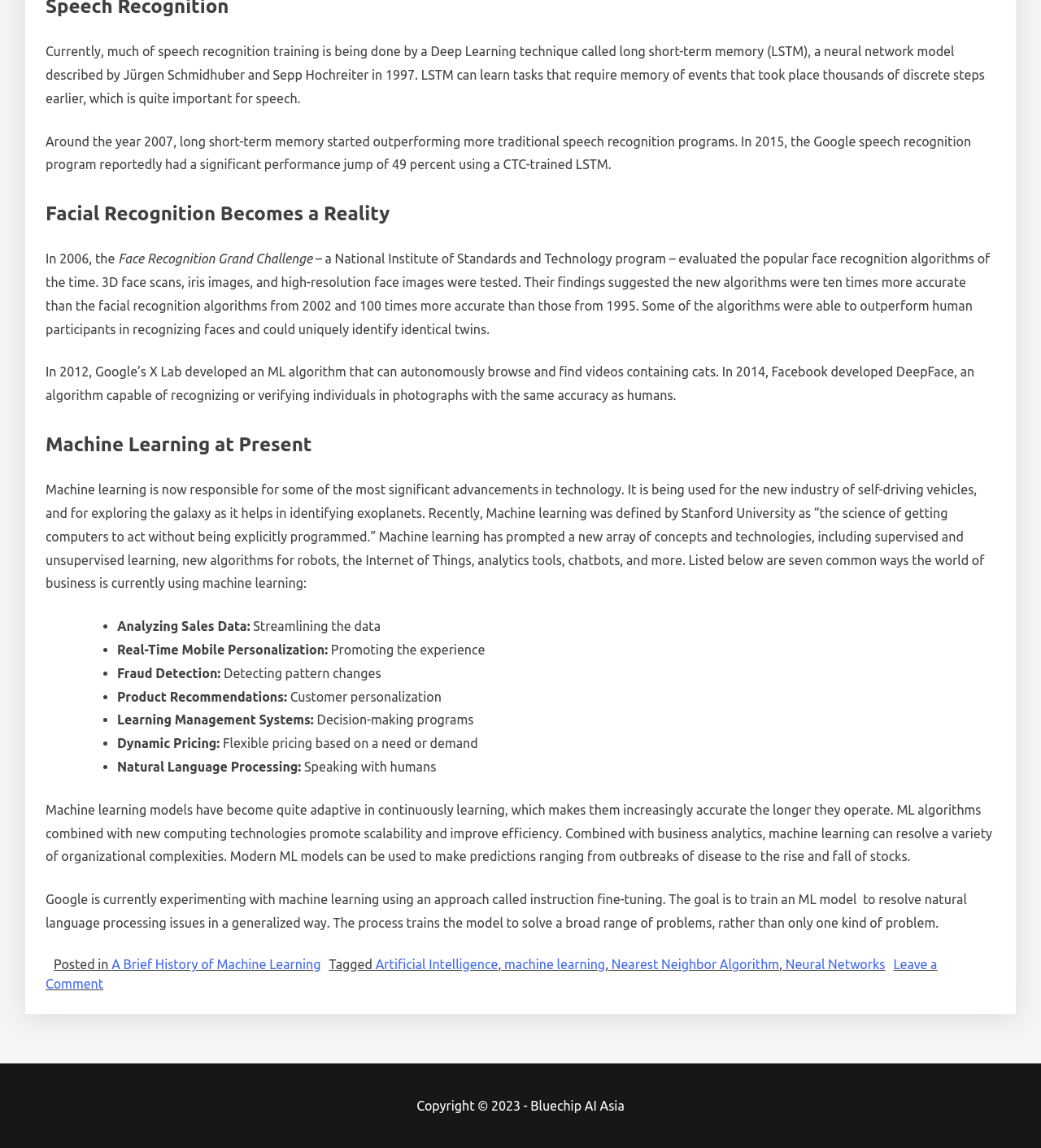Please reply to the following question using a single word or phrase: 
What is LSTM?

Long Short-Term Memory